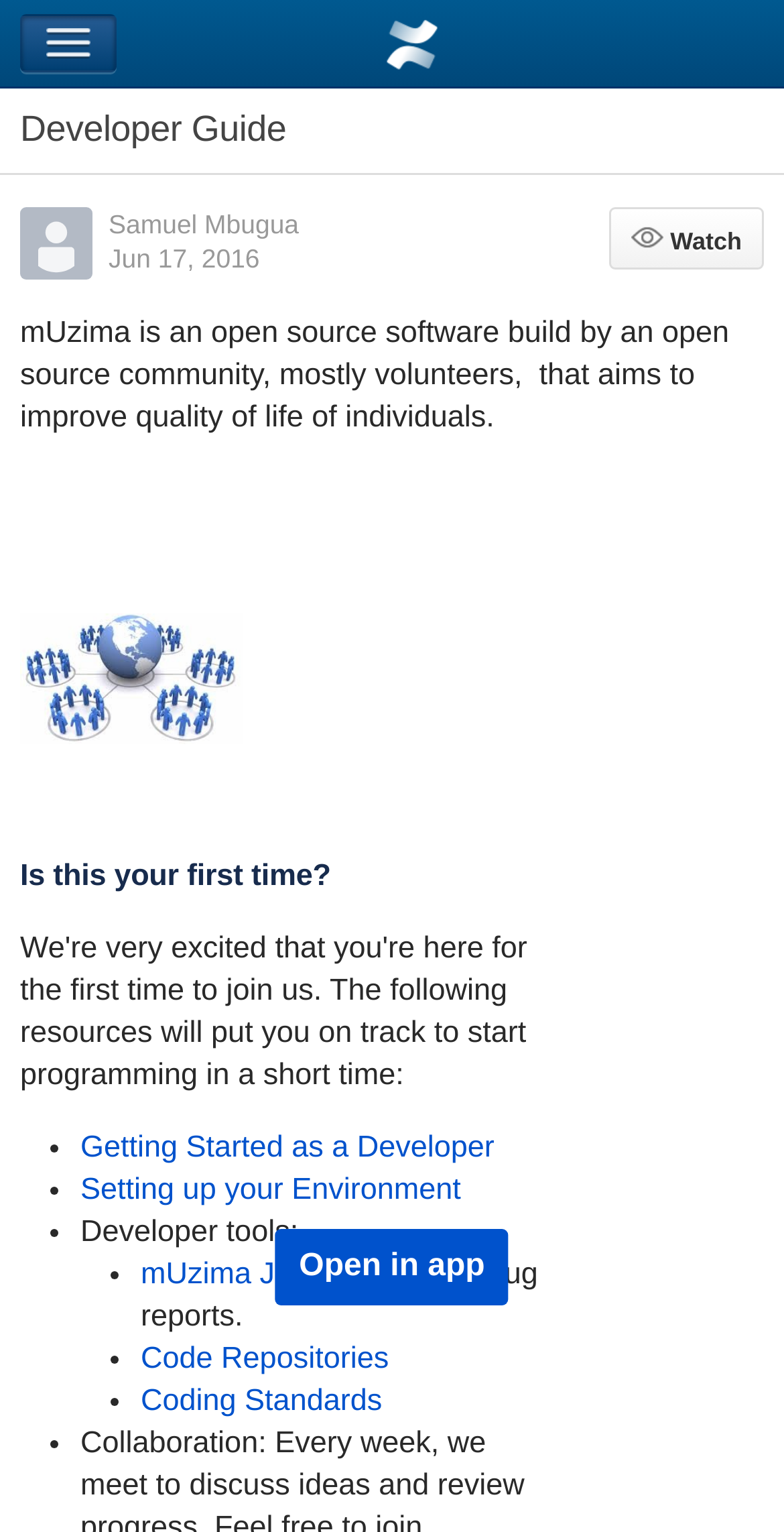Locate the bounding box coordinates of the area that needs to be clicked to fulfill the following instruction: "View Getting Started as a Developer". The coordinates should be in the format of four float numbers between 0 and 1, namely [left, top, right, bottom].

[0.103, 0.738, 0.631, 0.76]